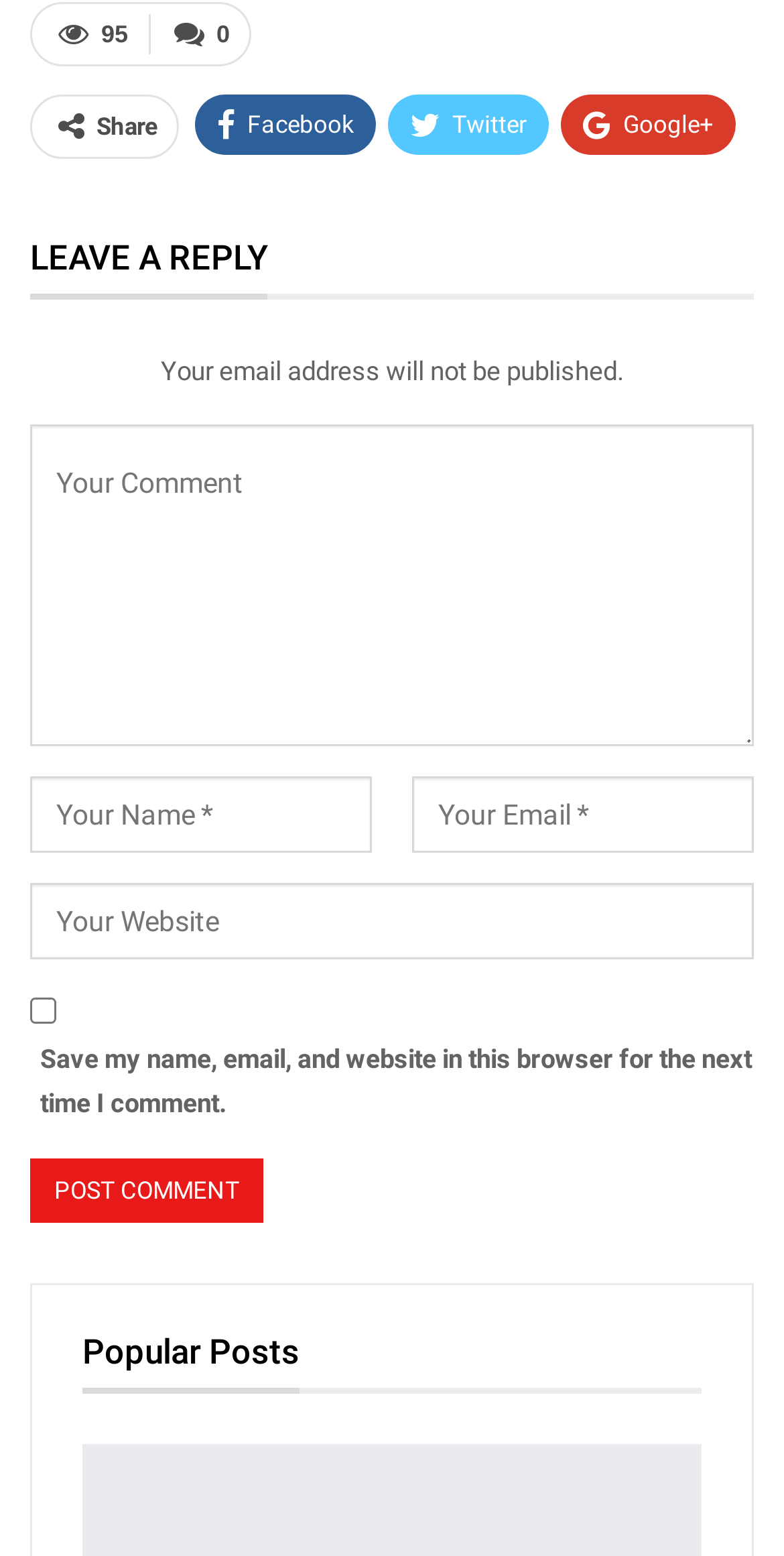What is the button at the bottom for?
Using the visual information, answer the question in a single word or phrase.

Post Comment